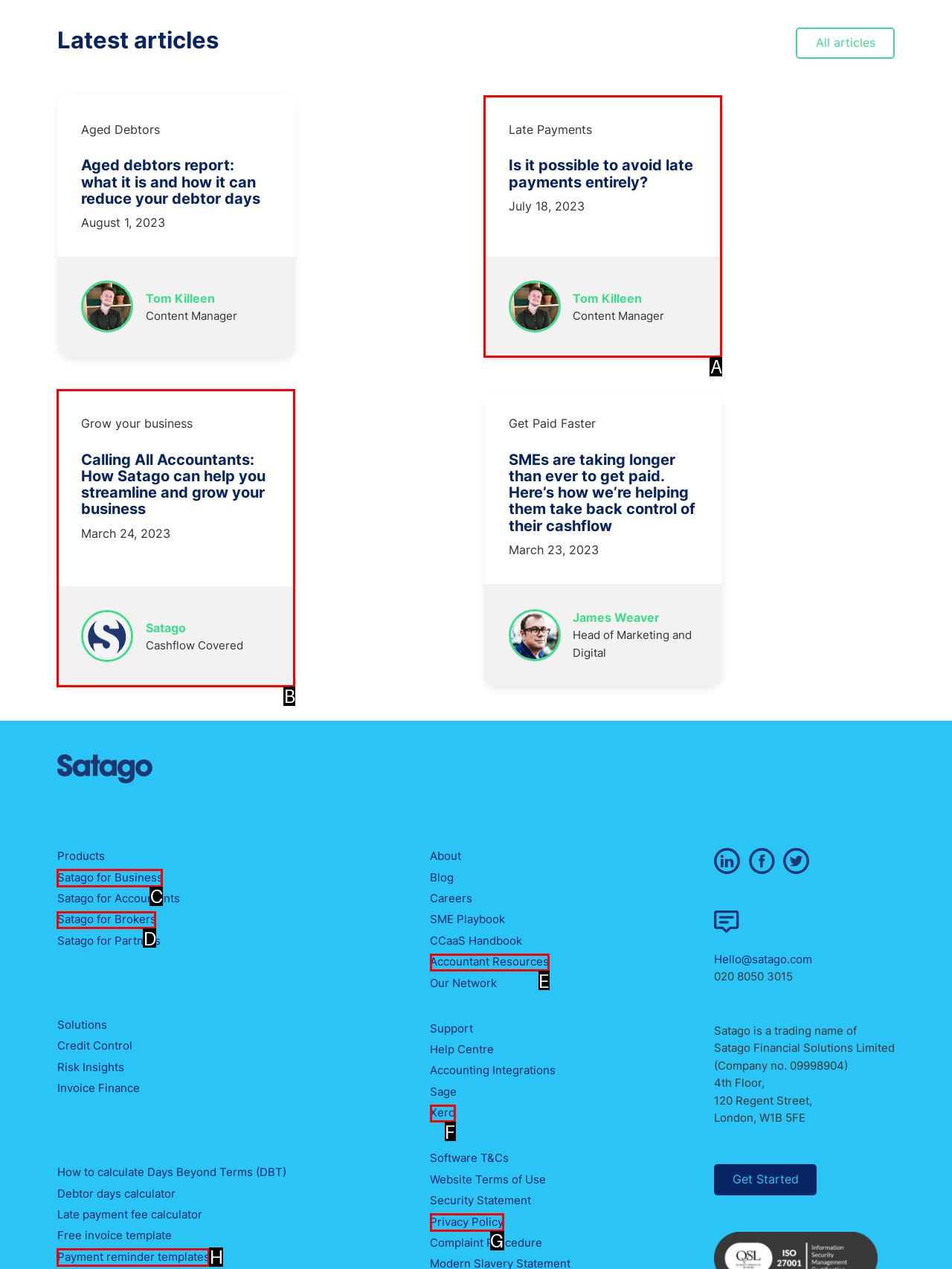Using the description: Satago for Business, find the best-matching HTML element. Indicate your answer with the letter of the chosen option.

C